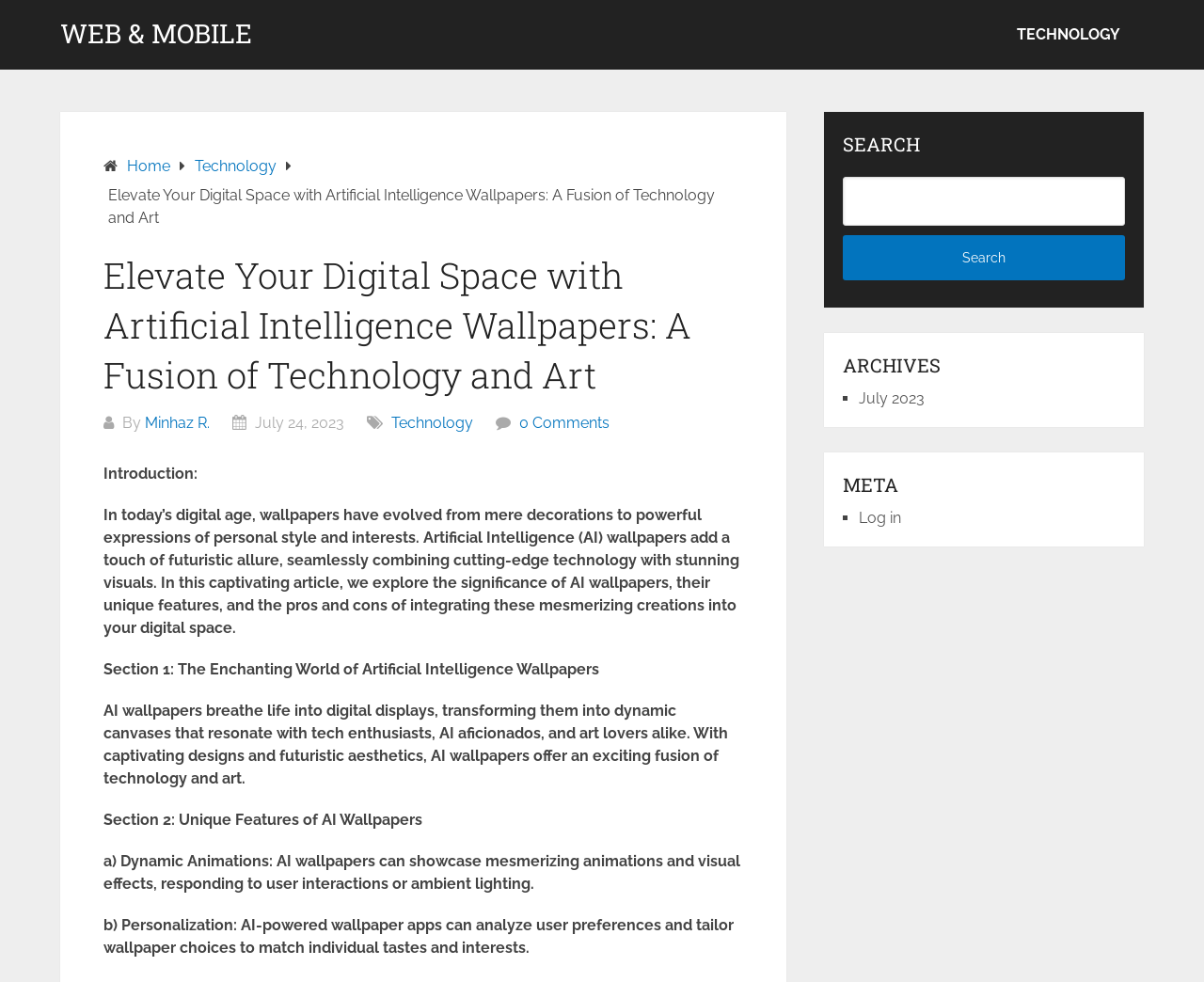Bounding box coordinates are specified in the format (top-left x, top-left y, bottom-right x, bottom-right y). All values are floating point numbers bounded between 0 and 1. Please provide the bounding box coordinate of the region this sentence describes: 0 Comments

[0.431, 0.421, 0.506, 0.439]